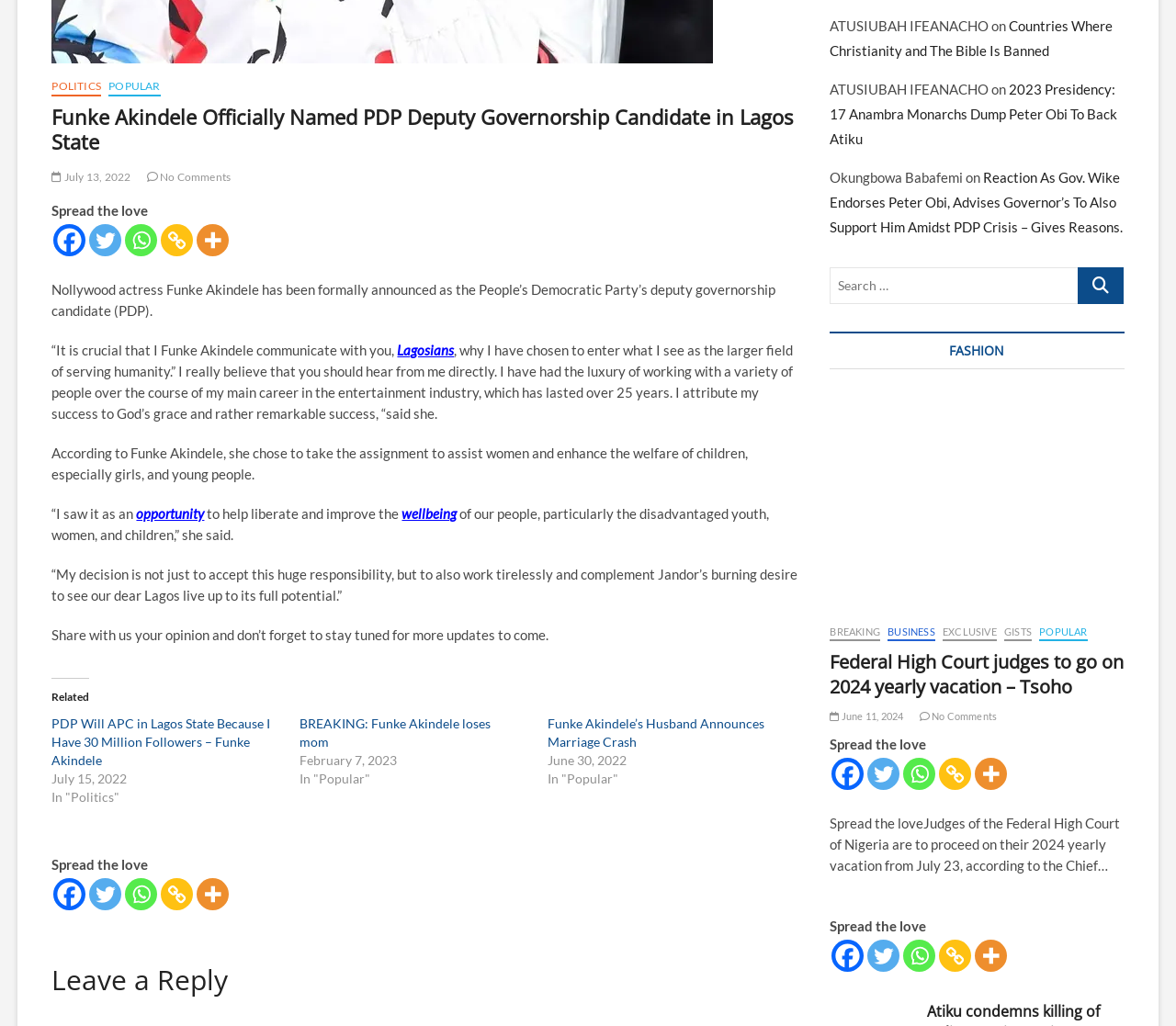Given the following UI element description: "Popular", find the bounding box coordinates in the webpage screenshot.

[0.884, 0.609, 0.925, 0.625]